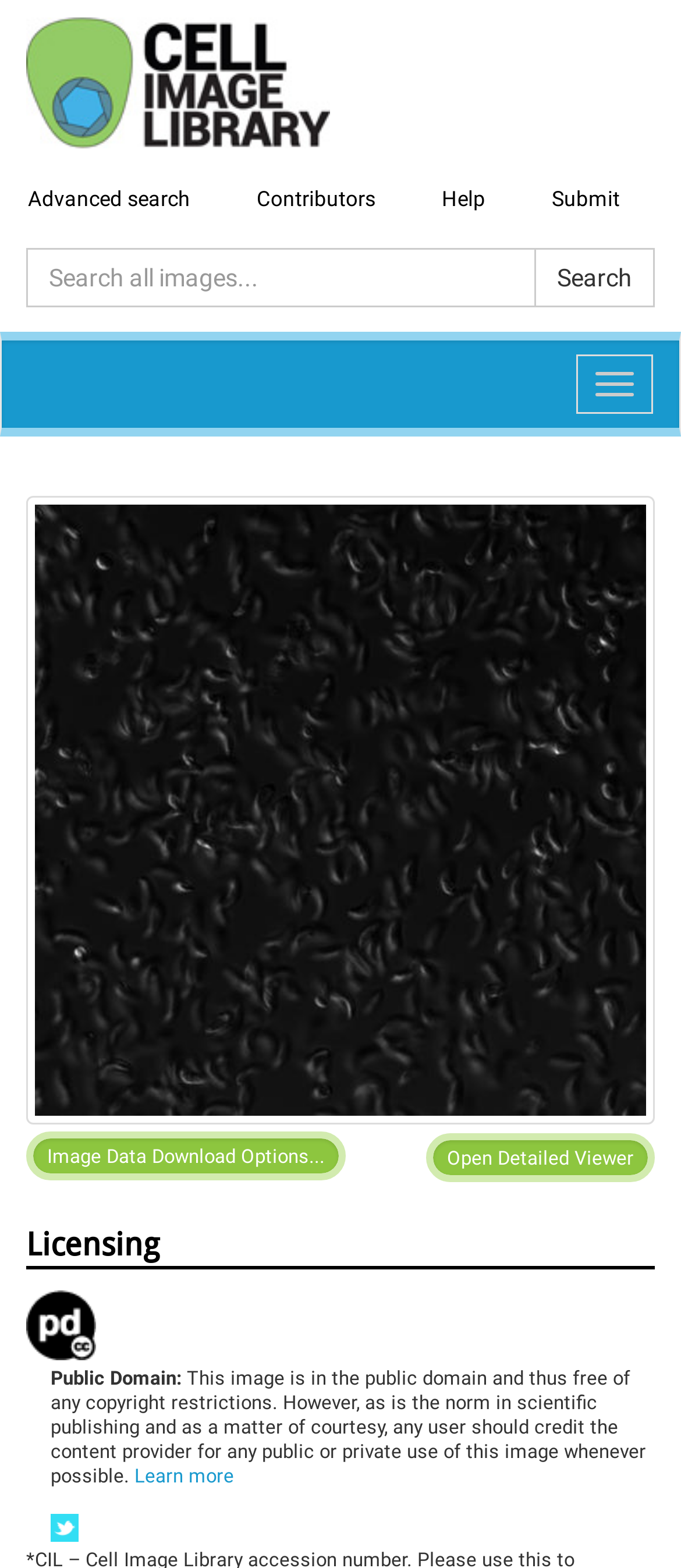Locate the bounding box coordinates of the clickable region necessary to complete the following instruction: "Search for images". Provide the coordinates in the format of four float numbers between 0 and 1, i.e., [left, top, right, bottom].

[0.785, 0.158, 0.962, 0.196]